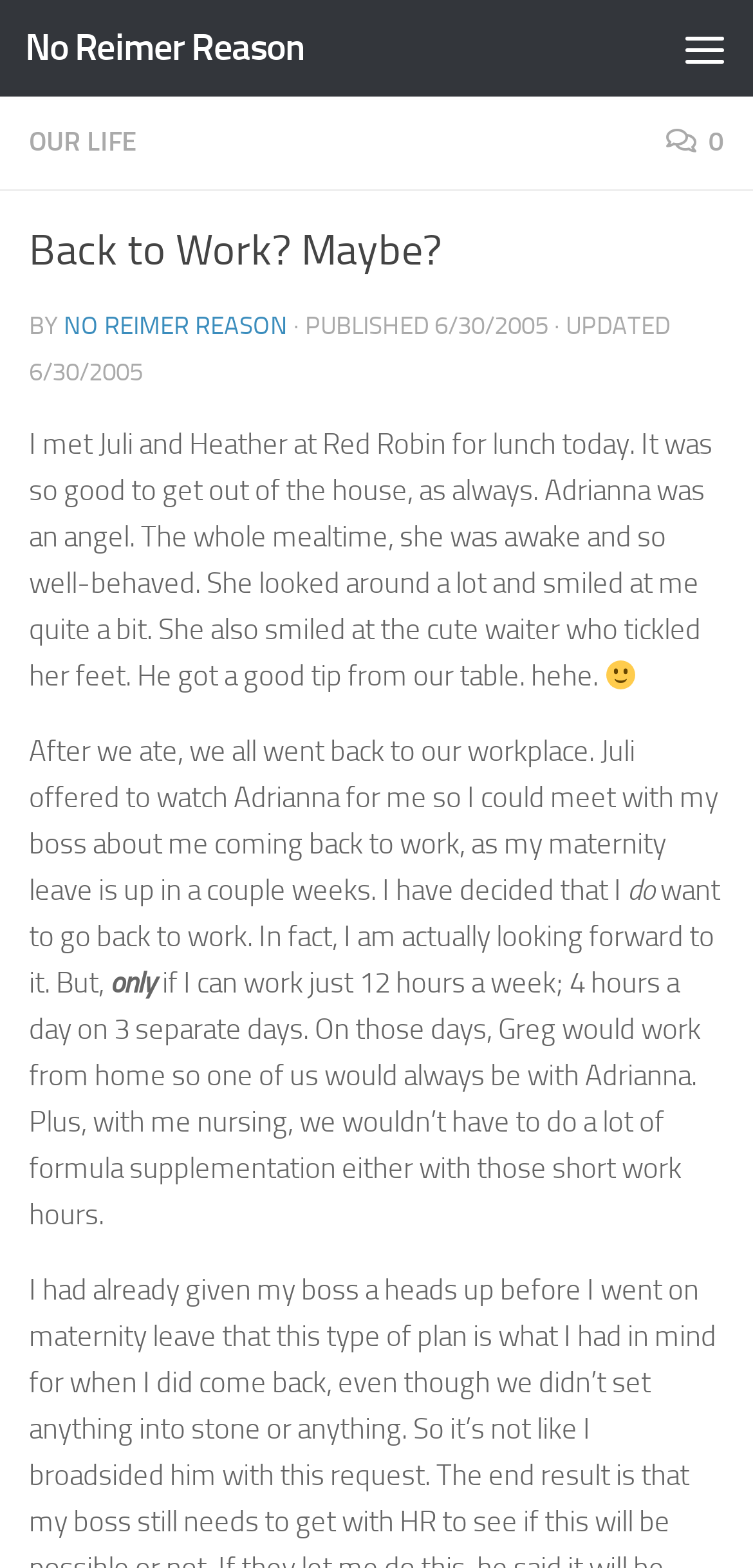What is the name of the author's daughter?
Look at the image and respond with a single word or a short phrase.

Adrianna